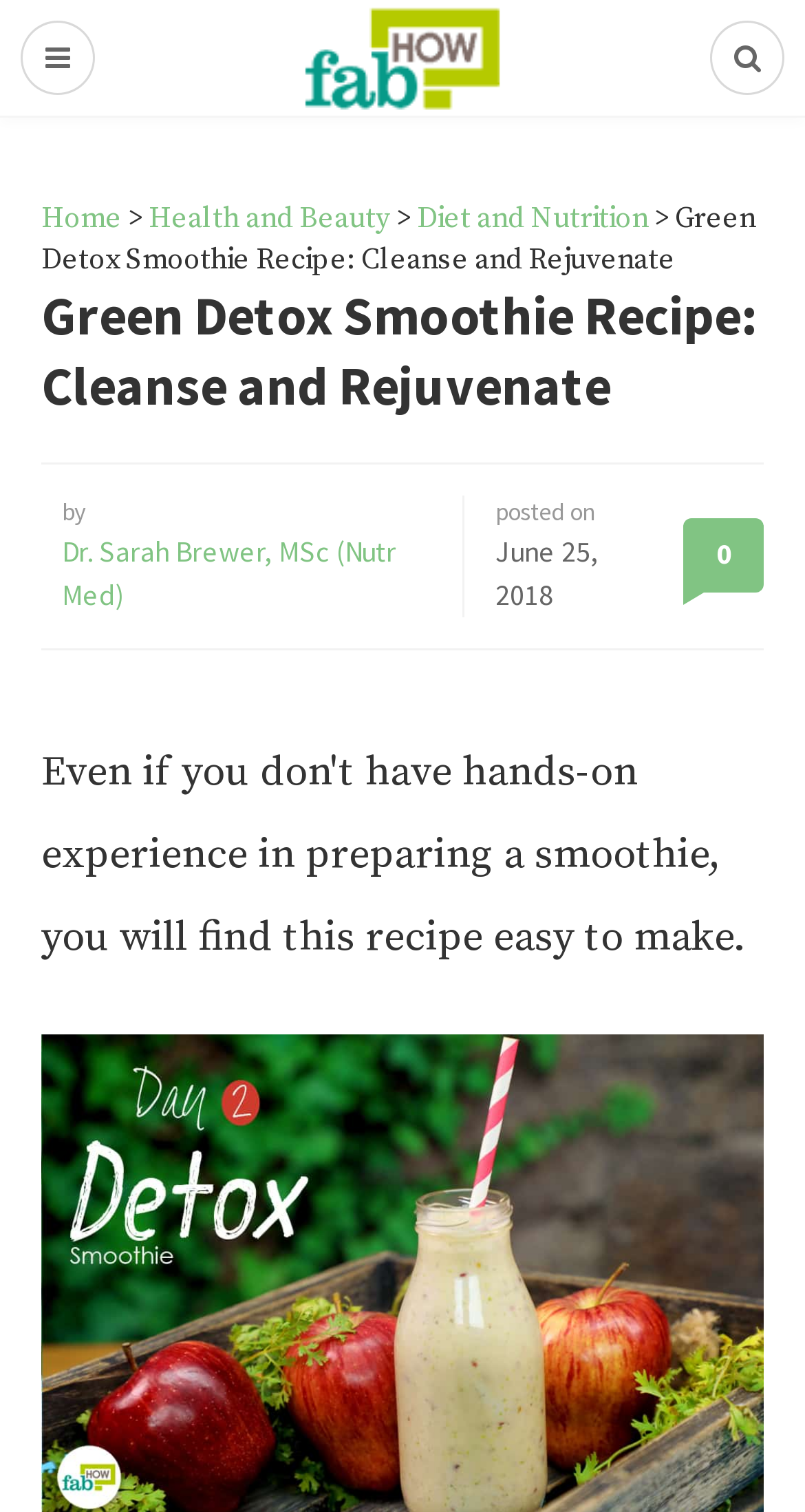Create a detailed summary of the webpage's content and design.

The webpage is about a green detox smoothie recipe, with a focus on cleansing and rejuvenation. At the top, there is a logo of "Fab How" in the center, which is also a clickable link. Below the logo, there is a navigation menu with links to "Home", "Health and Beauty", and "Diet and Nutrition". 

The main title of the webpage, "Green Detox Smoothie Recipe: Cleanse and Rejuvenate", is prominently displayed in a large font size, followed by a subtitle that mentions the author, Dr. Sarah Brewer, MSc (Nutr Med), and the date of posting, June 25, 2018. 

On the right side of the author's name, there is a link with a number "0", which might indicate the number of comments or ratings. Below the title and author information, there is a call-to-action link to a related article about a "breakfast detox smoothie".